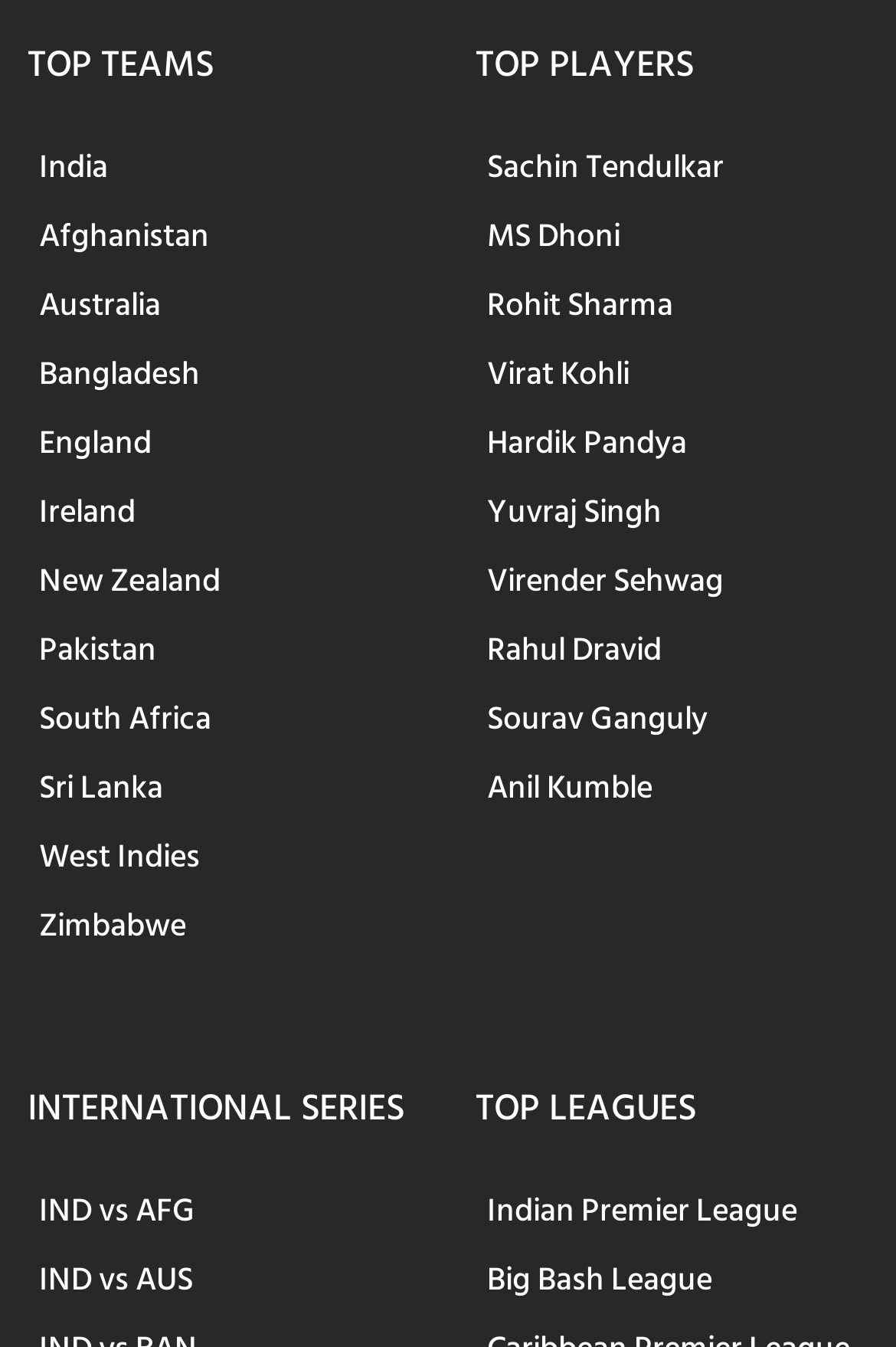What is the second team listed under TOP TEAMS?
Answer with a single word or phrase, using the screenshot for reference.

Afghanistan